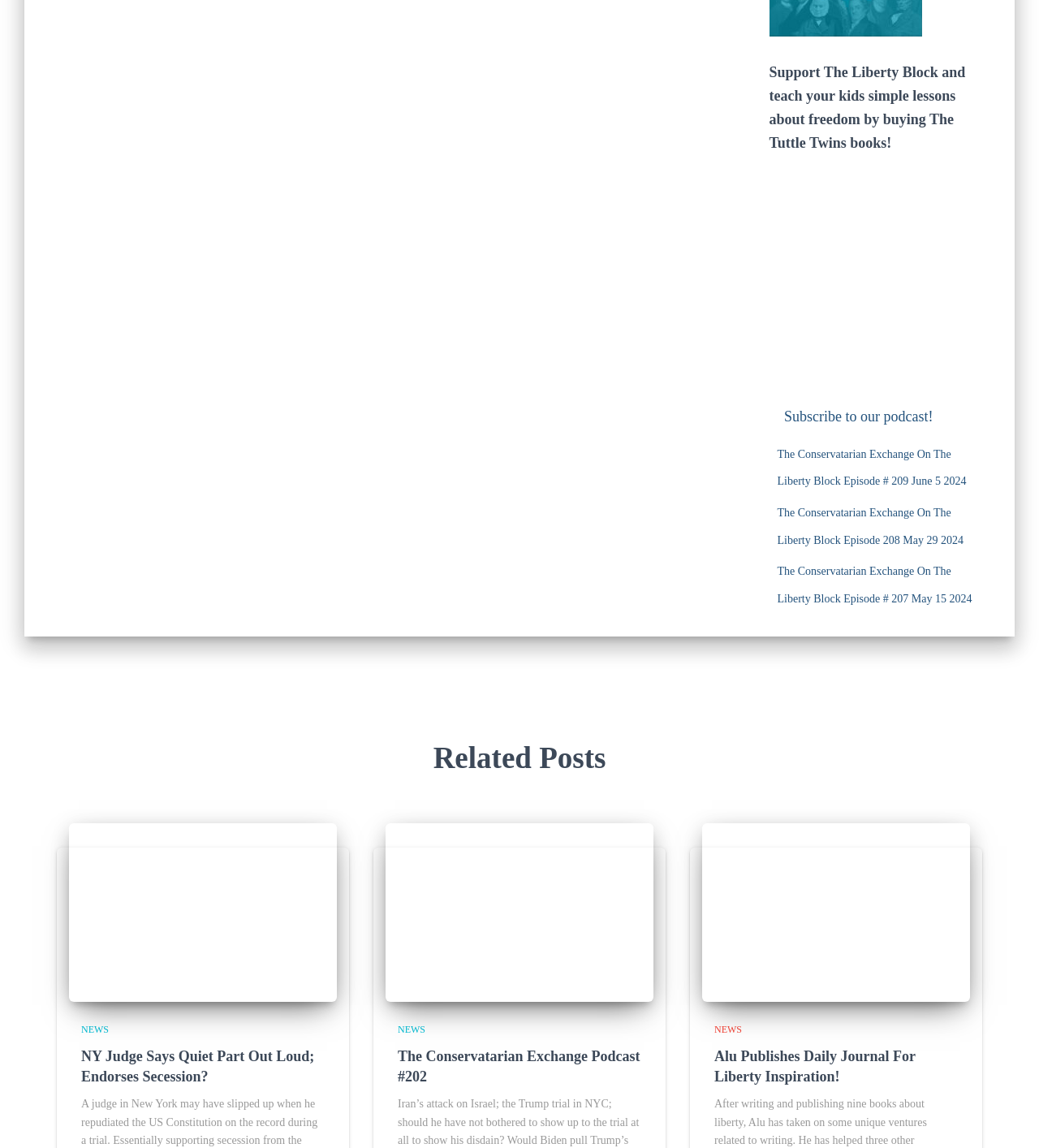Please identify the bounding box coordinates of the element that needs to be clicked to perform the following instruction: "Learn about 'English Speech and Drama'".

None